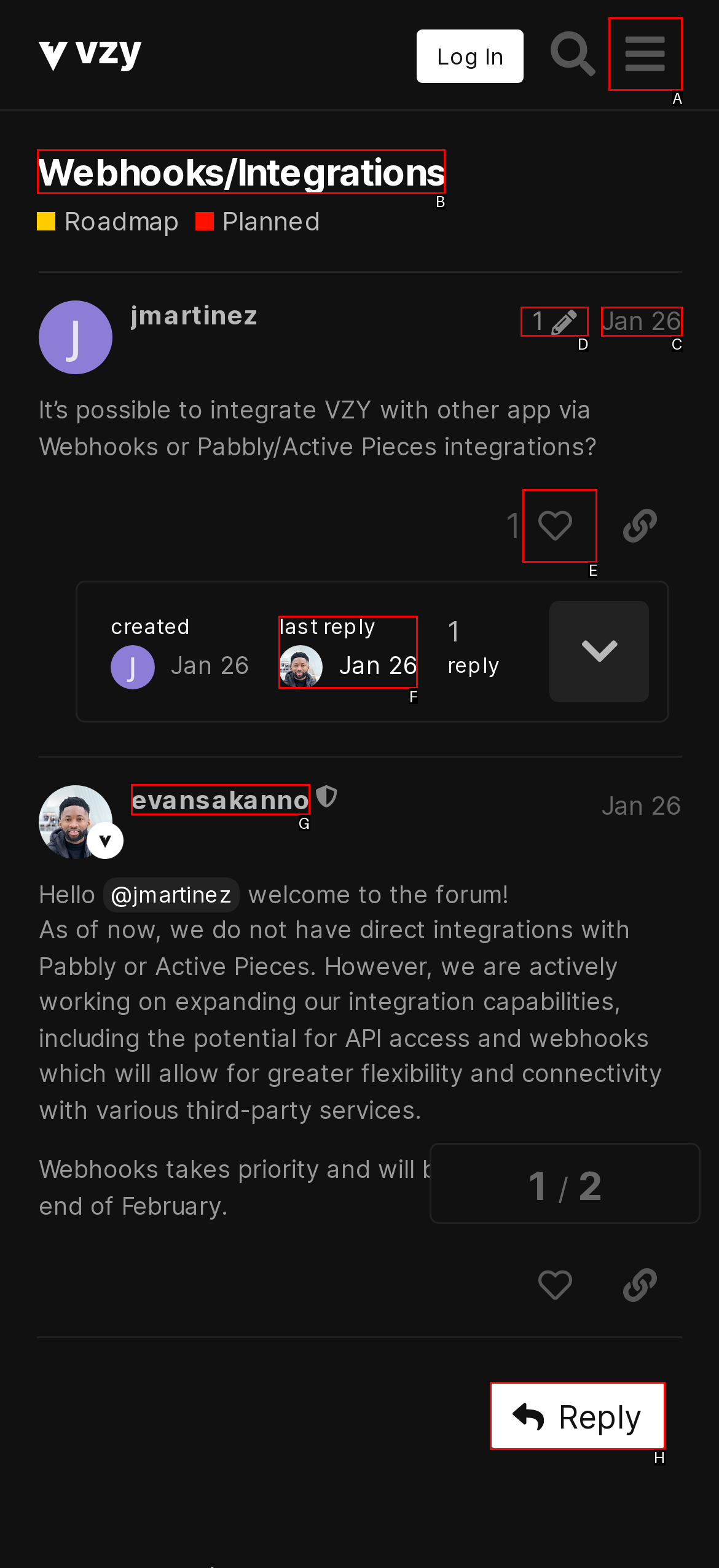Based on the element description: Reply, choose the best matching option. Provide the letter of the option directly.

H